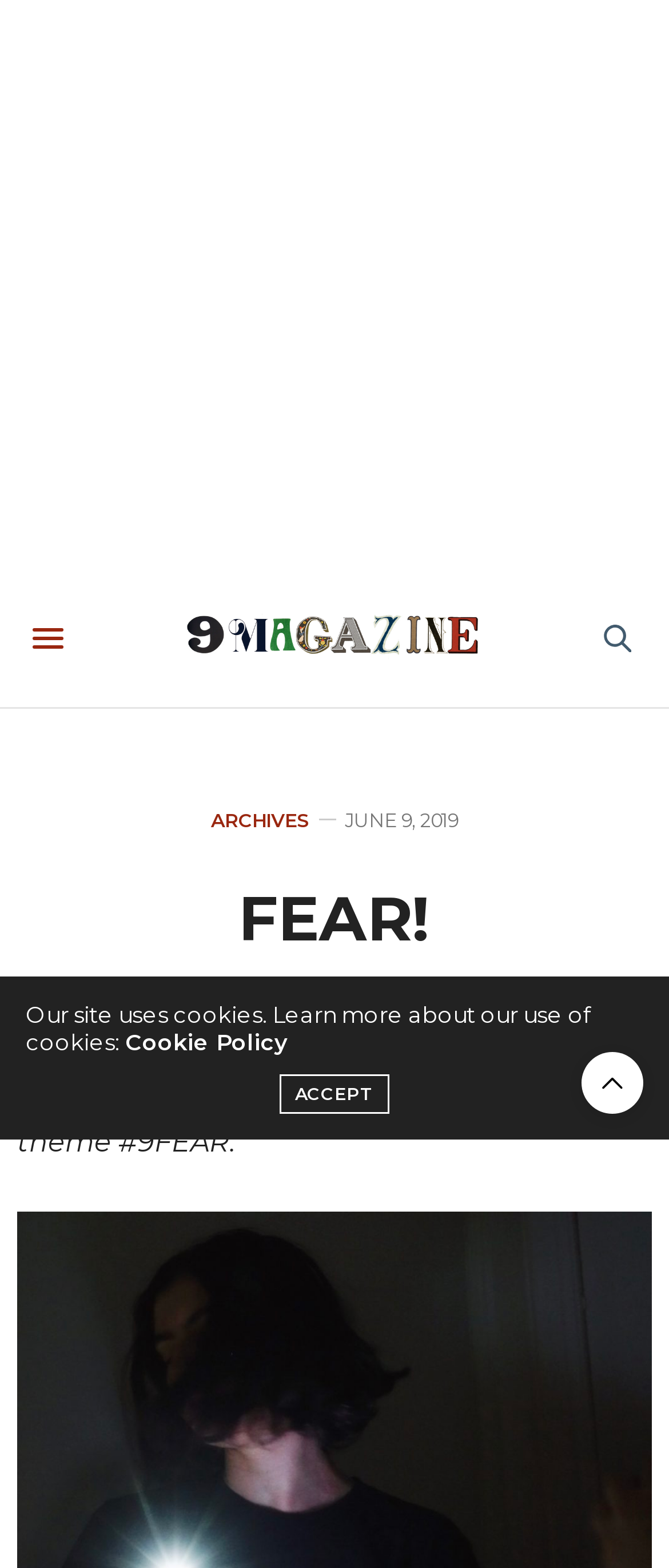Please find the bounding box coordinates for the clickable element needed to perform this instruction: "click the 9 Magazine link".

[0.269, 0.386, 0.731, 0.428]